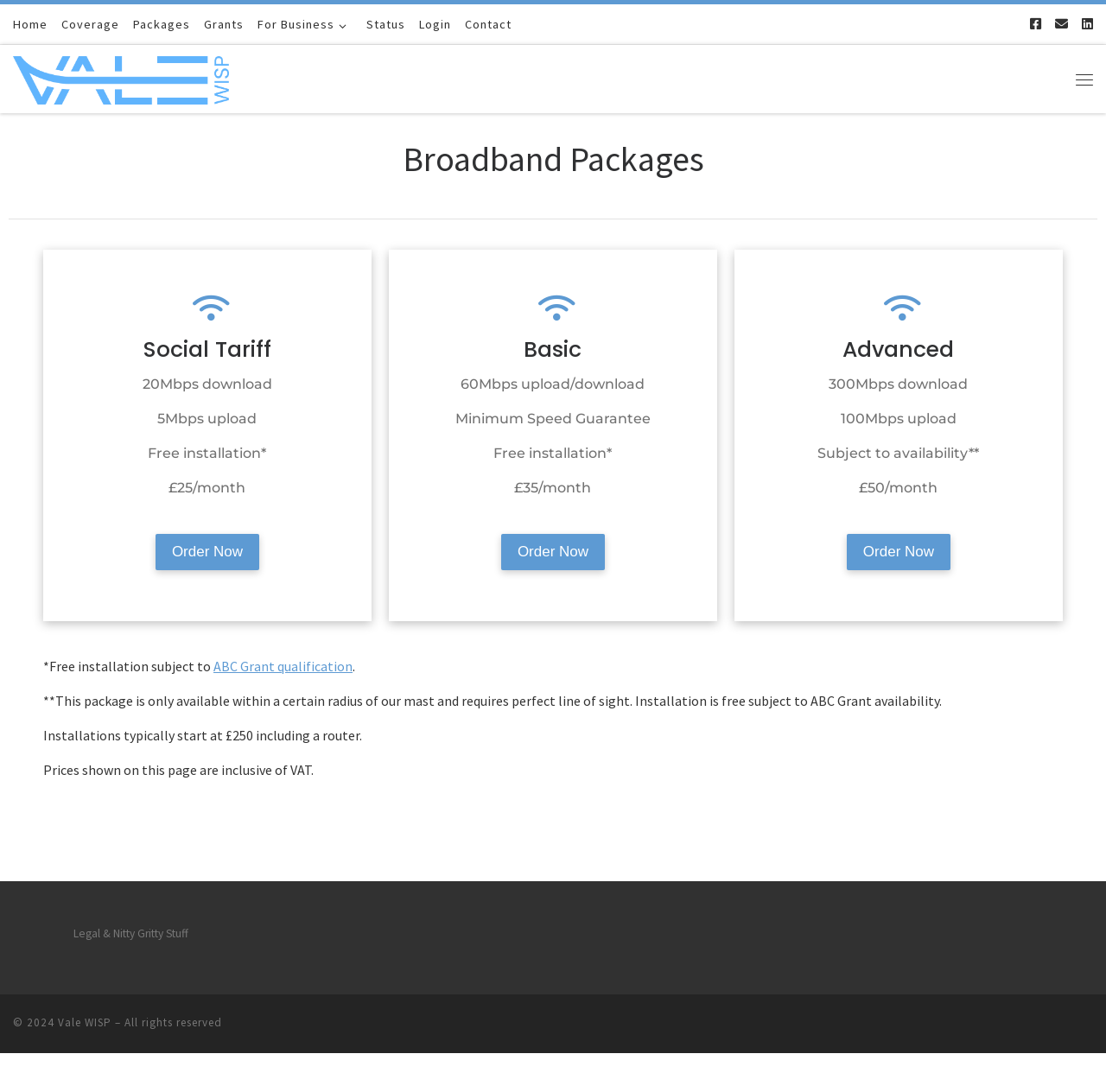What is the name of the company?
From the screenshot, provide a brief answer in one word or phrase.

Vale WISP